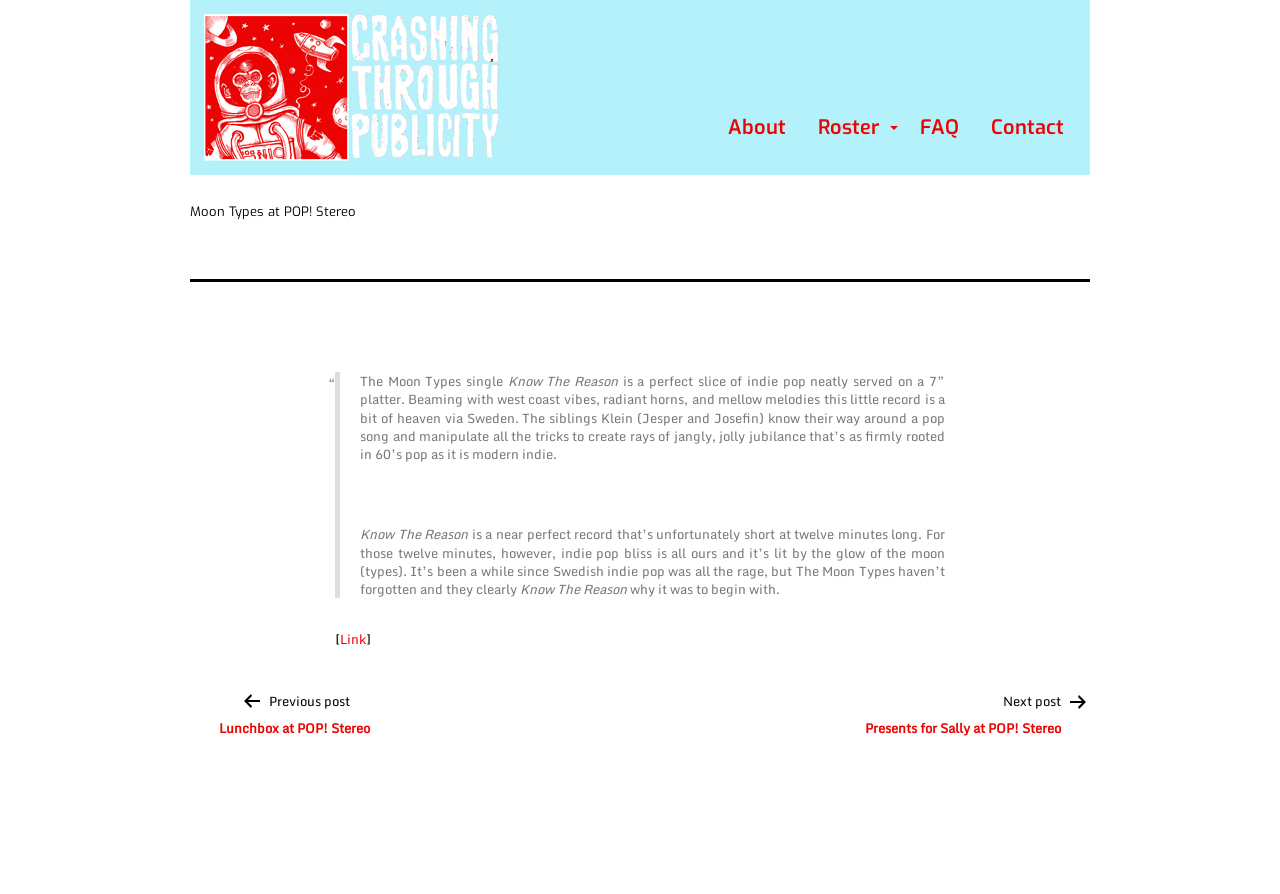Identify the bounding box of the UI element that matches this description: "alt="Crashing Through Publicity"".

[0.158, 0.081, 0.391, 0.111]